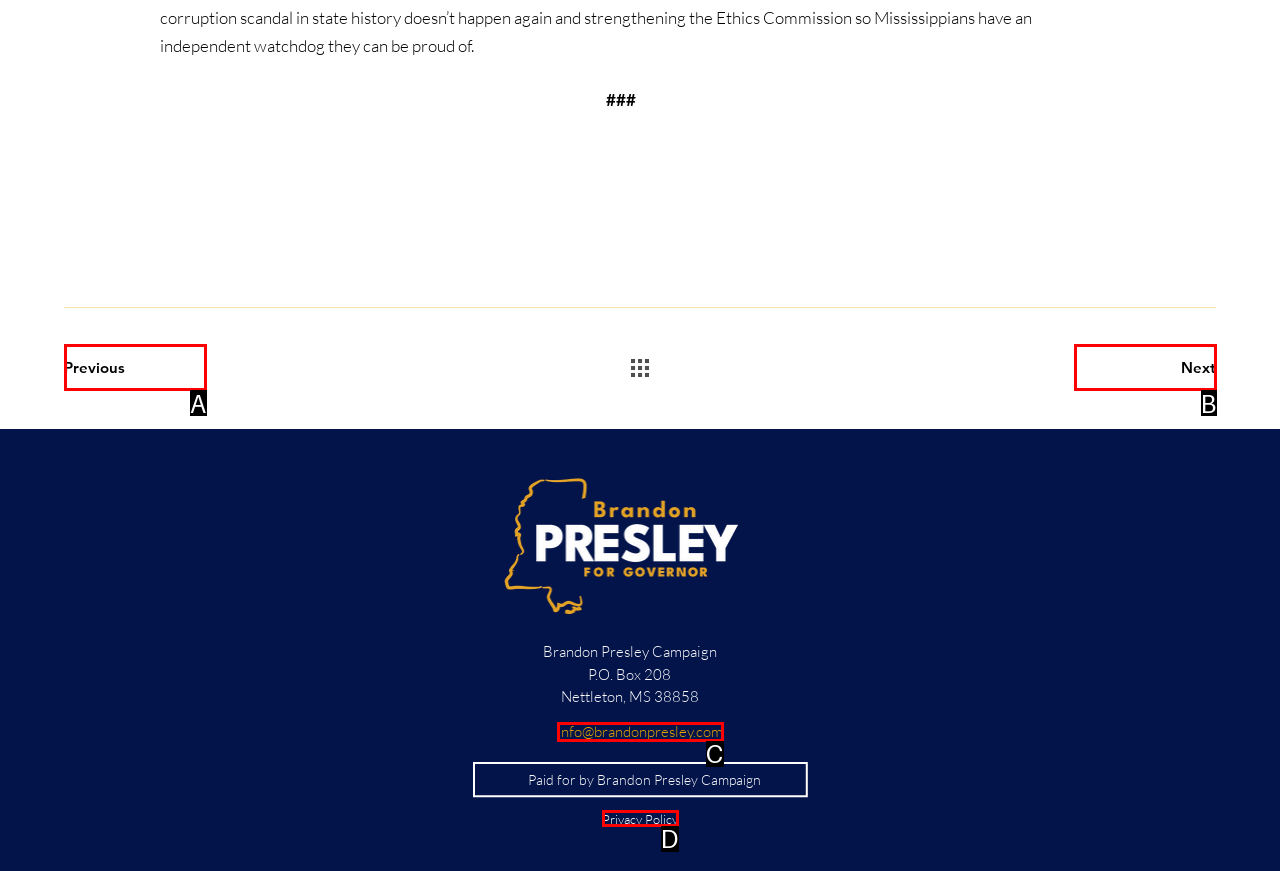Determine the HTML element that aligns with the description: EU Charter of Fundamental Rights
Answer by stating the letter of the appropriate option from the available choices.

None